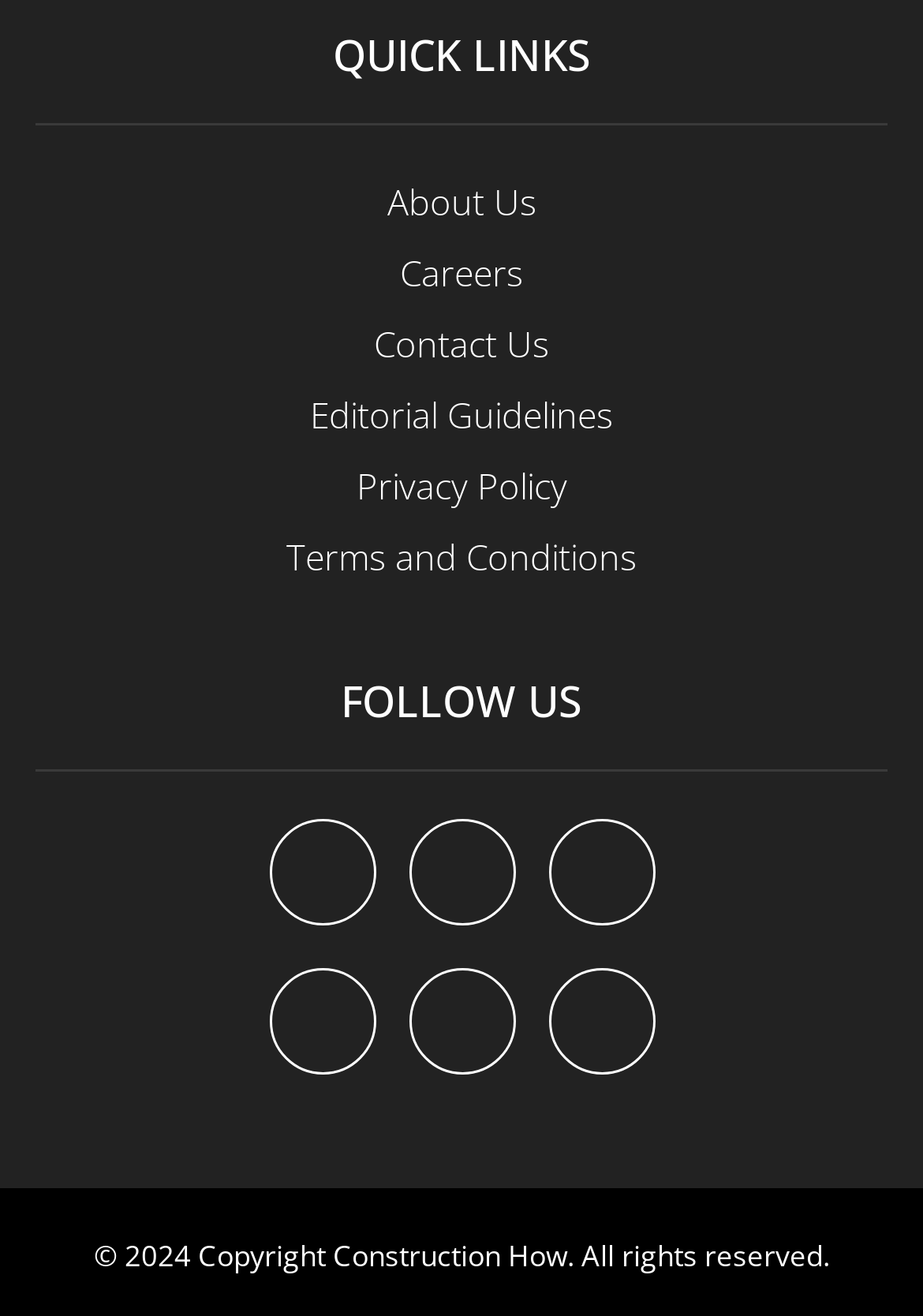Please locate the bounding box coordinates of the element that should be clicked to complete the given instruction: "click About Us".

[0.419, 0.135, 0.581, 0.171]